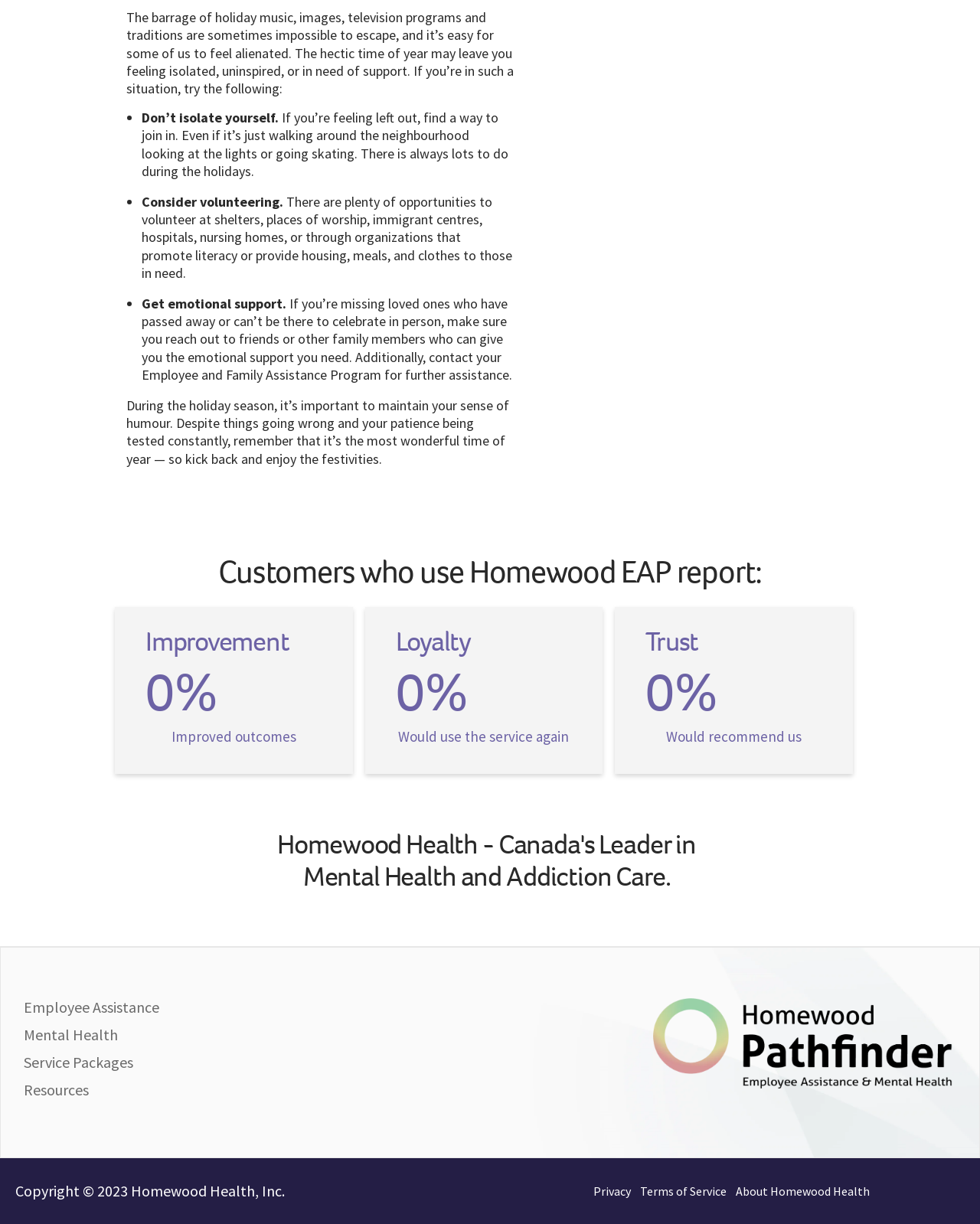Specify the bounding box coordinates of the region I need to click to perform the following instruction: "Click Homewood health centre". The coordinates must be four float numbers in the range of 0 to 1, i.e., [left, top, right, bottom].

[0.016, 0.965, 0.291, 0.98]